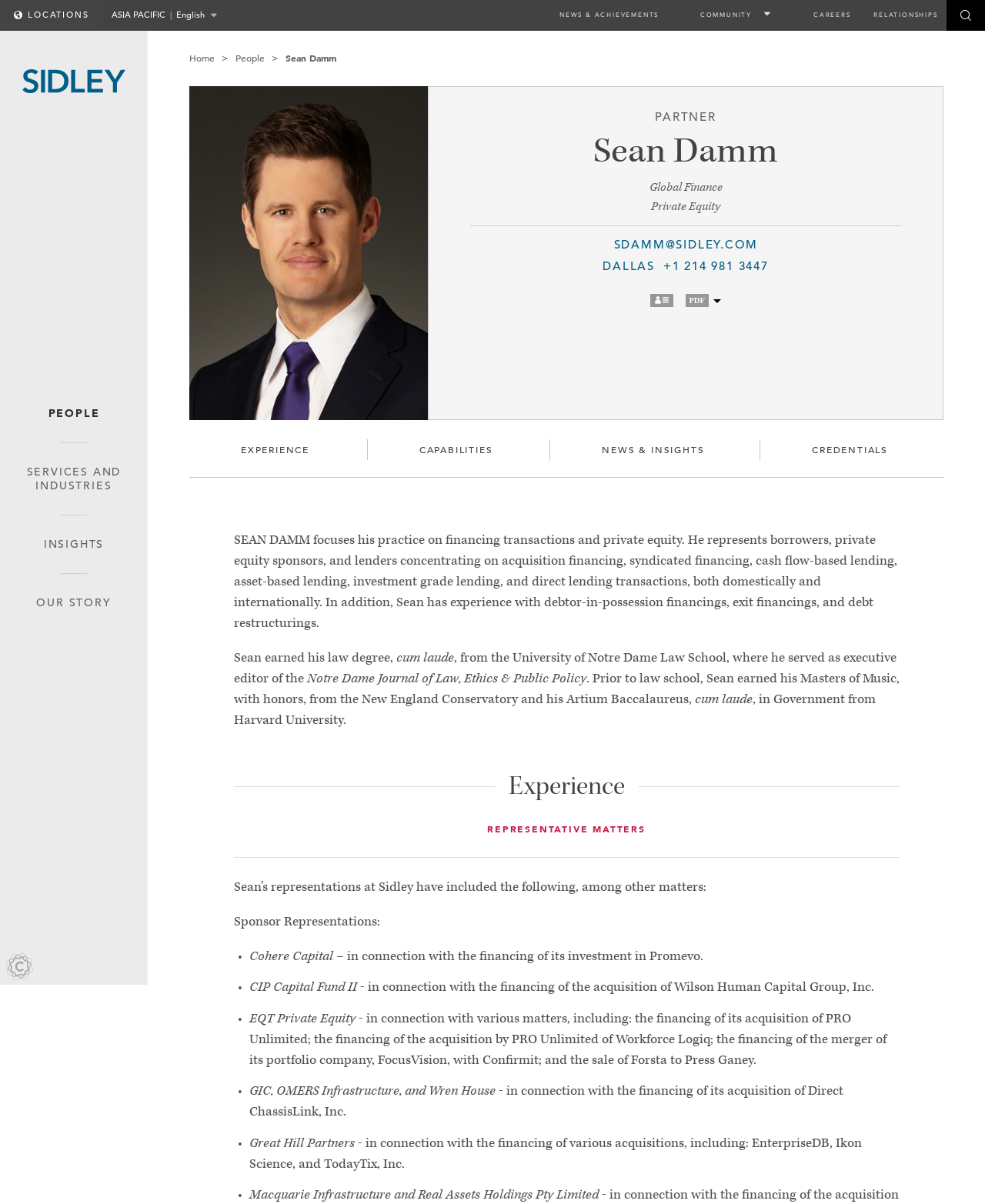Please provide a comprehensive answer to the question based on the screenshot: What is the name of the company Sean Damm represented in connection with the financing of its investment in Promevo?

I found this answer by reading the text in the 'Experience' section, which describes Sean Damm's representative matters. Specifically, I found the sentence 'Cohere Capital – in connection with the financing of its investment in Promevo.'.